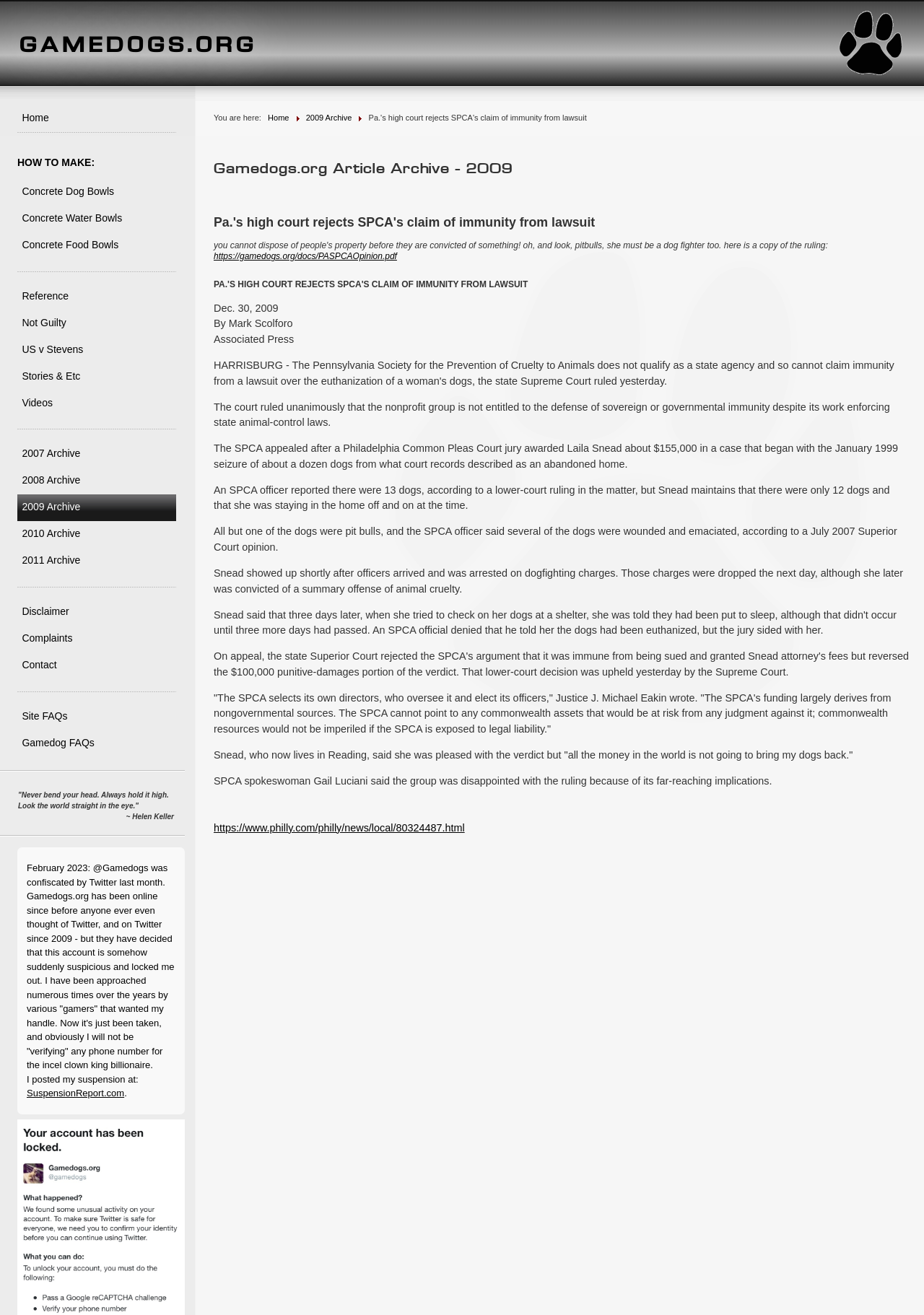Pinpoint the bounding box coordinates of the area that should be clicked to complete the following instruction: "Learn about the usage of D-profile rubber strip". The coordinates must be given as four float numbers between 0 and 1, i.e., [left, top, right, bottom].

None